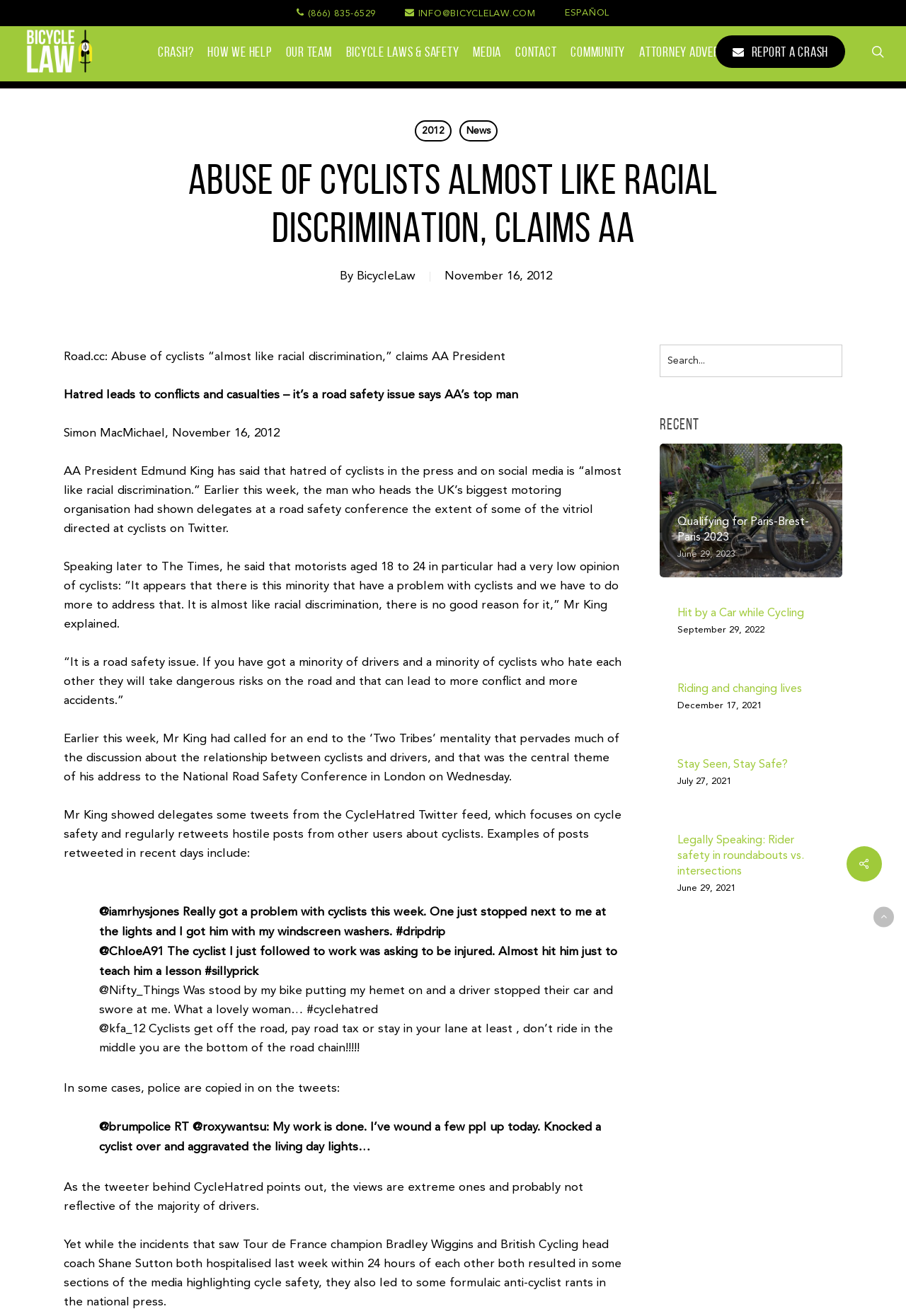Please find the bounding box for the following UI element description. Provide the coordinates in (top-left x, top-left y, bottom-right x, bottom-right y) format, with values between 0 and 1: Crash?

[0.174, 0.033, 0.214, 0.045]